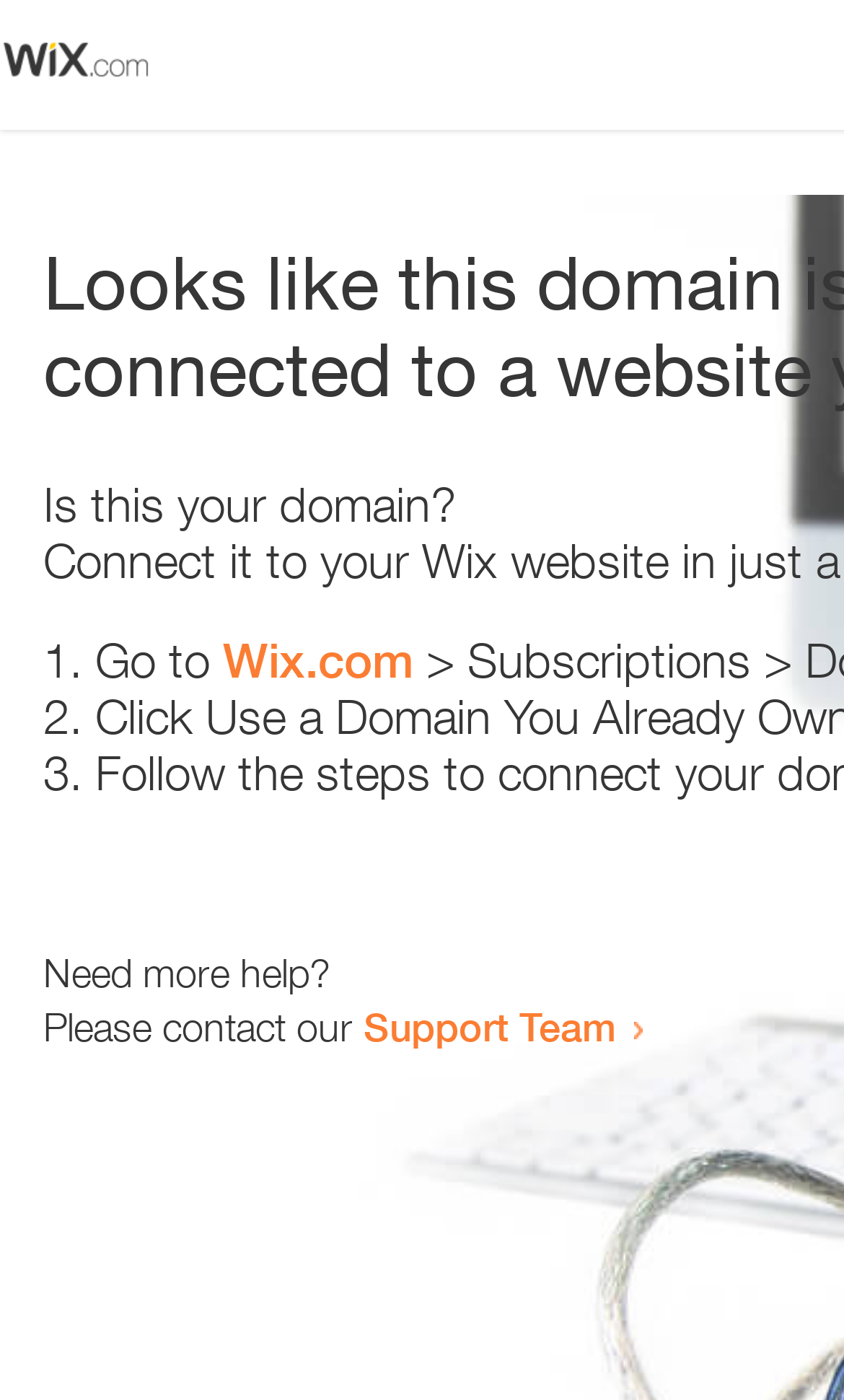Please determine the bounding box coordinates for the UI element described as: "Law Enforcement Misconduct (283)".

None